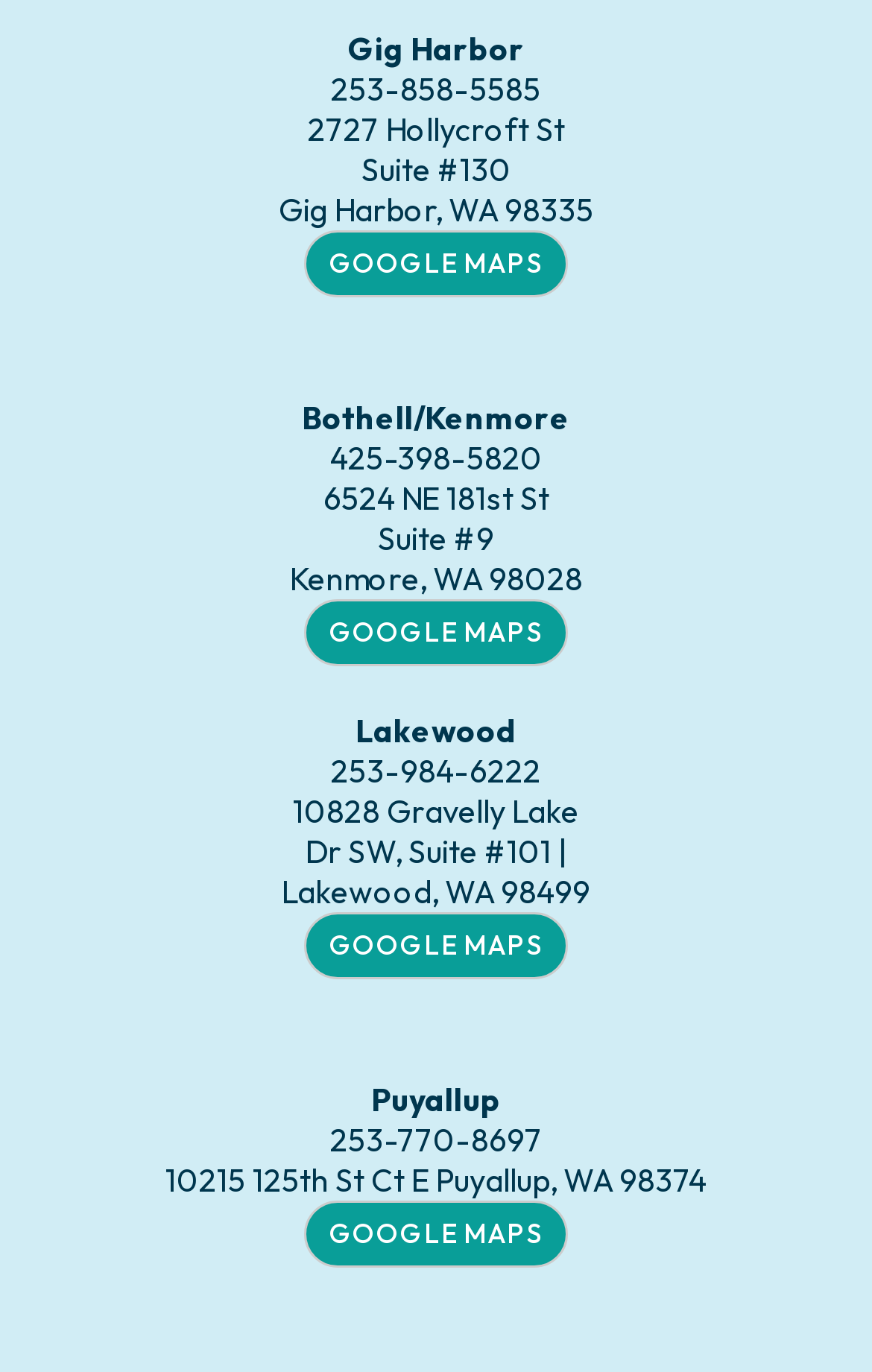What is the phone number for Gig Harbor?
Please answer the question as detailed as possible.

I found the phone number for Gig Harbor by looking at the link element with the text '253-858-5585' which is located below the 'Gig Harbor' static text.